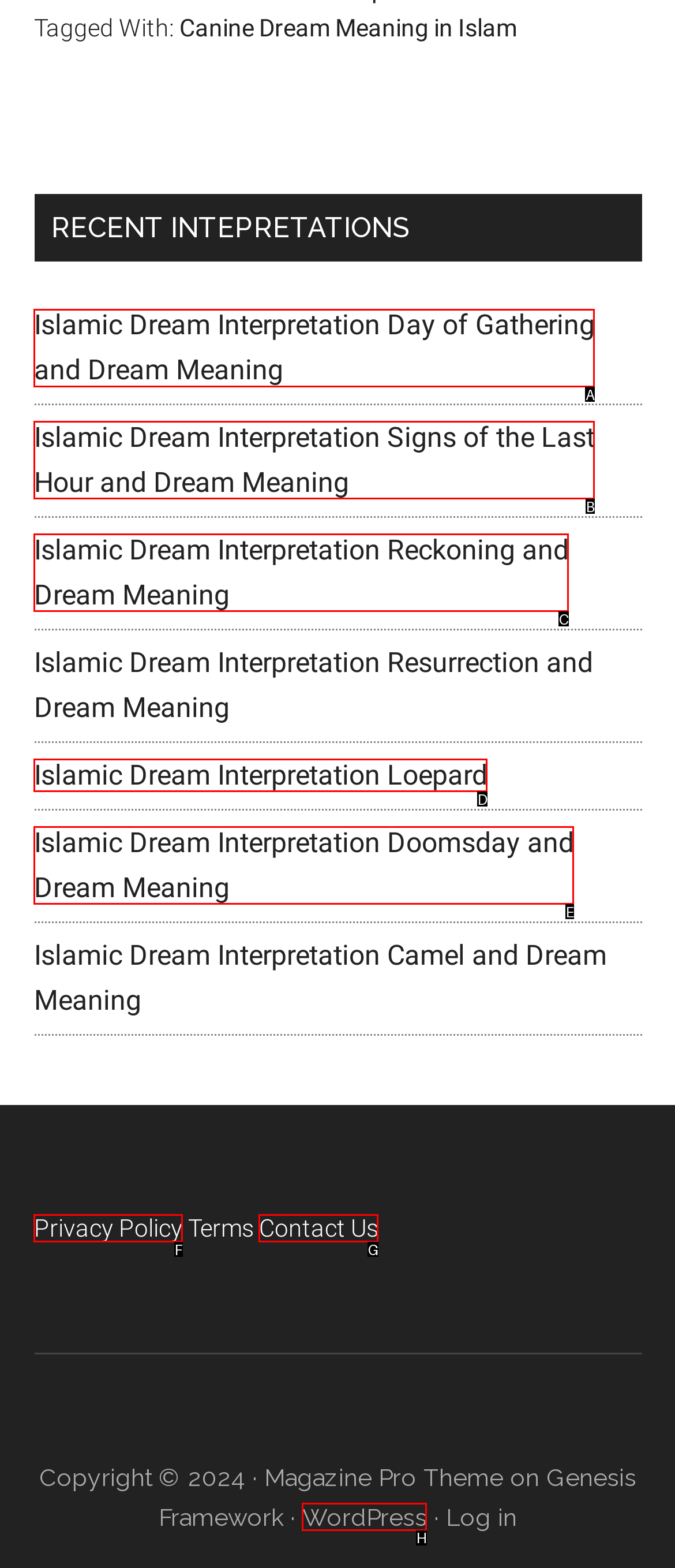Based on the task: Learn about Emergency plumber Bristol, which UI element should be clicked? Answer with the letter that corresponds to the correct option from the choices given.

None